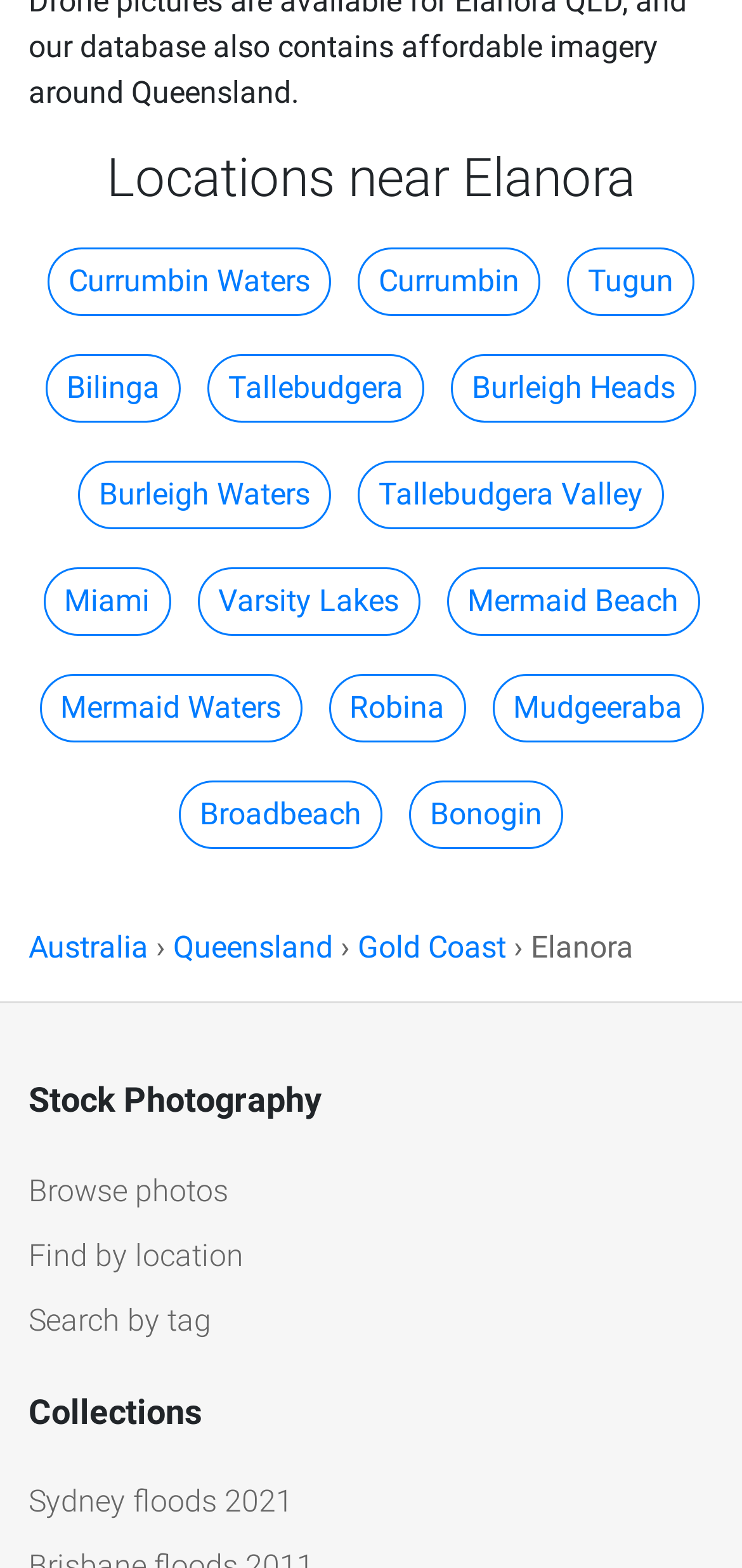Please identify the coordinates of the bounding box that should be clicked to fulfill this instruction: "Browse stock photos".

[0.038, 0.748, 0.308, 0.771]